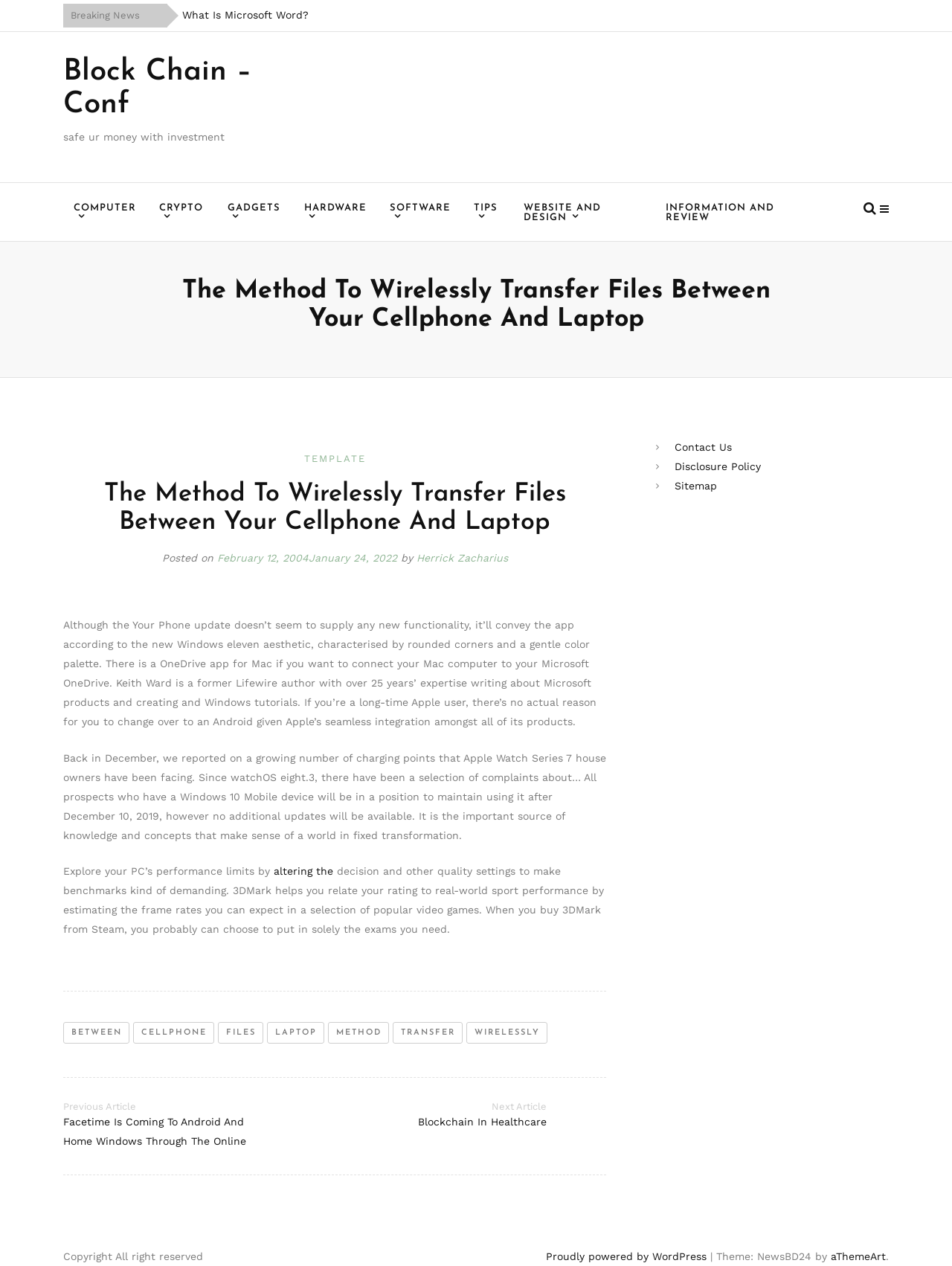Provide your answer to the question using just one word or phrase: How many links are there in the 'Previous Article' section?

1